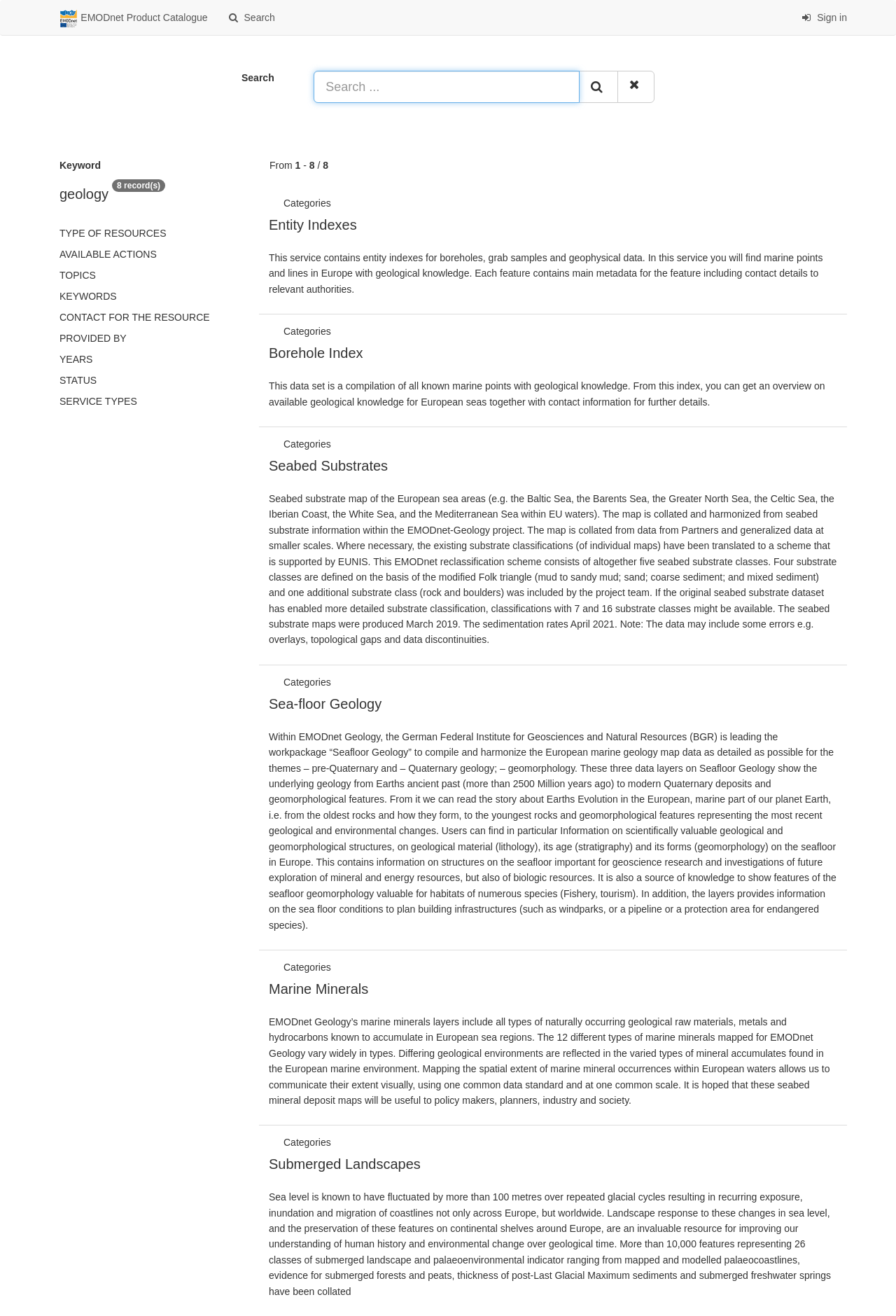Using details from the image, please answer the following question comprehensively:
What is the current number of records?

The answer can be found in the text '8 record(s)' located at the top of the webpage, which indicates the current number of records.